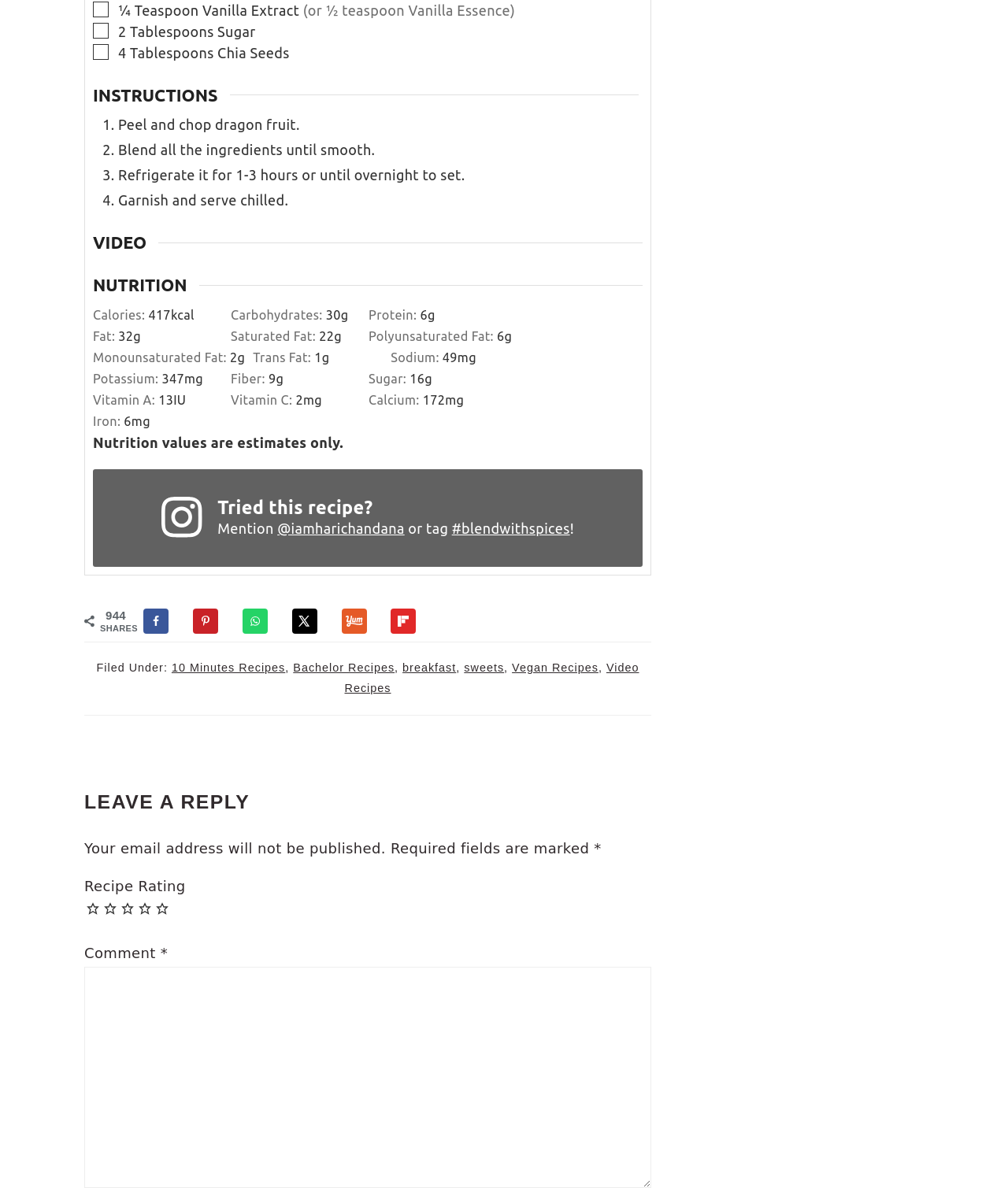Using the provided description @iamharichandana, find the bounding box coordinates for the UI element. Provide the coordinates in (top-left x, top-left y, bottom-right x, bottom-right y) format, ensuring all values are between 0 and 1.

[0.275, 0.347, 0.401, 0.36]